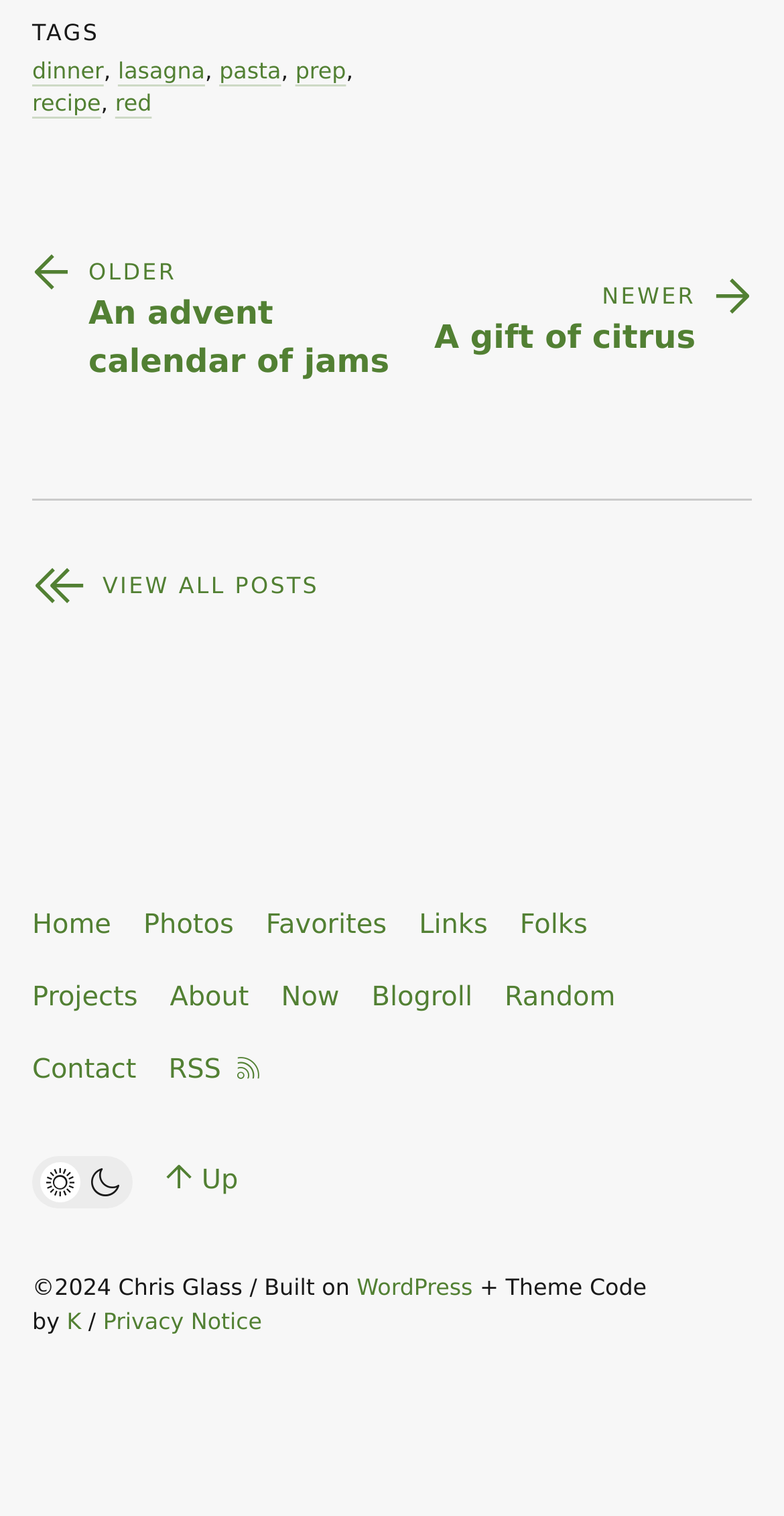Respond to the following question with a brief word or phrase:
What is the first tag listed?

dinner